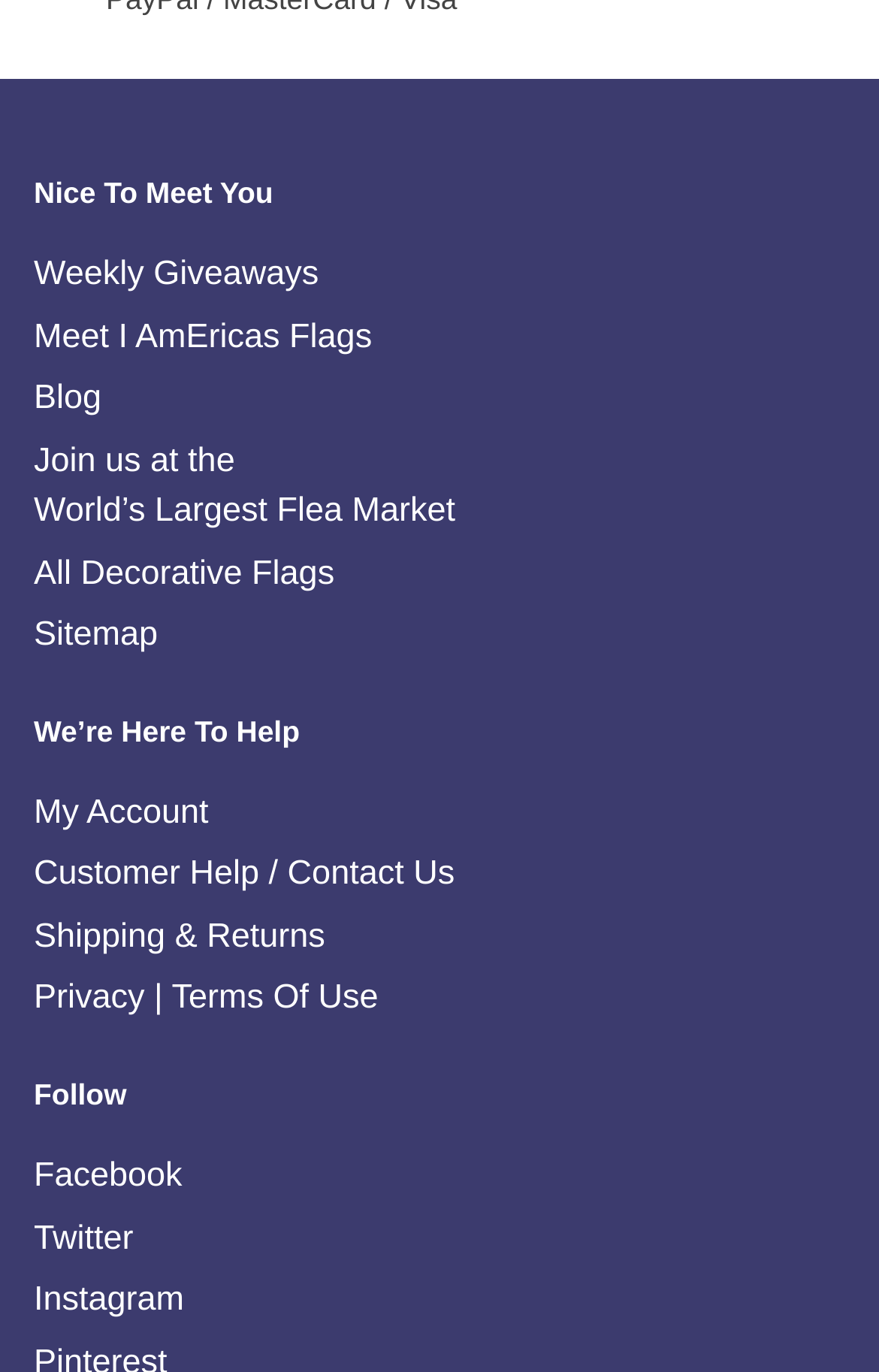Given the element description "Customer Help / Contact Us", identify the bounding box of the corresponding UI element.

[0.038, 0.623, 0.517, 0.651]